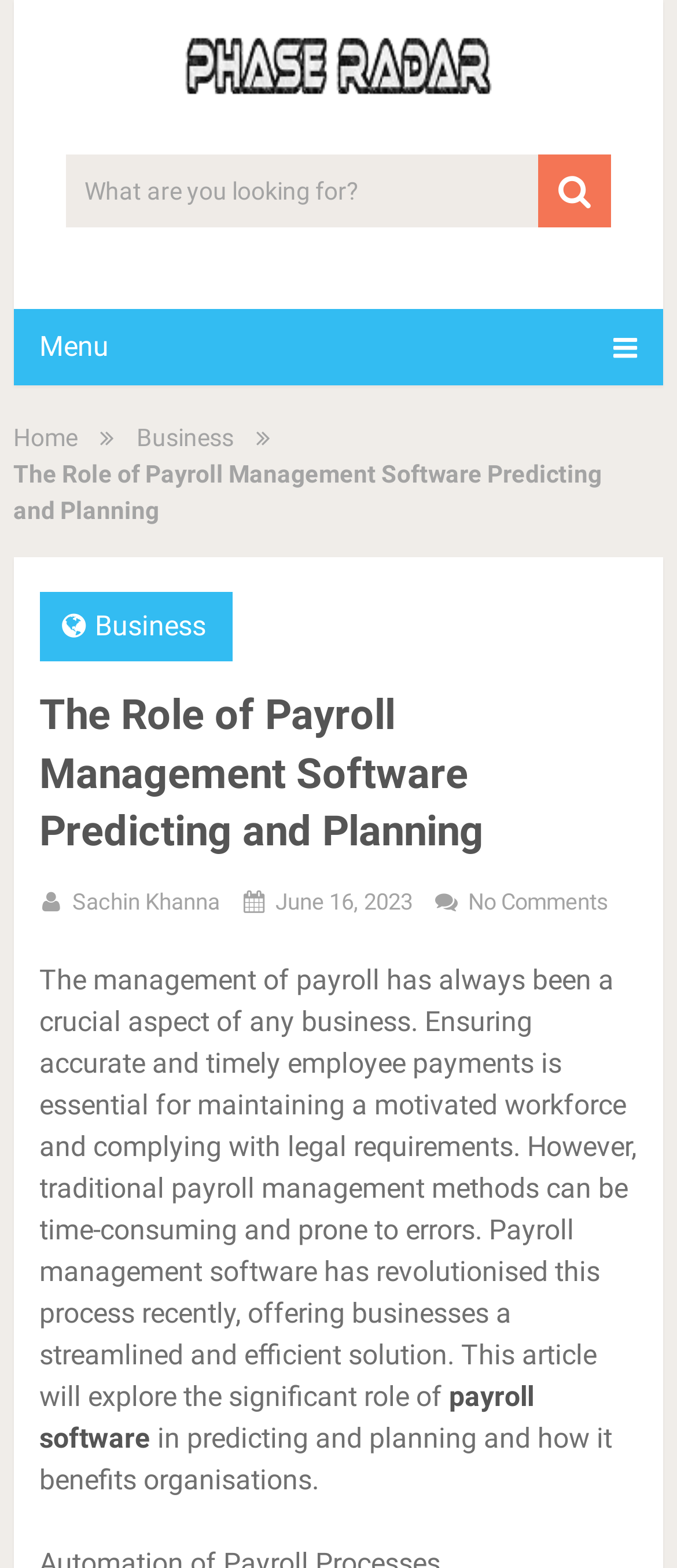Can you pinpoint the bounding box coordinates for the clickable element required for this instruction: "Learn more about payroll software"? The coordinates should be four float numbers between 0 and 1, i.e., [left, top, right, bottom].

[0.058, 0.88, 0.789, 0.927]